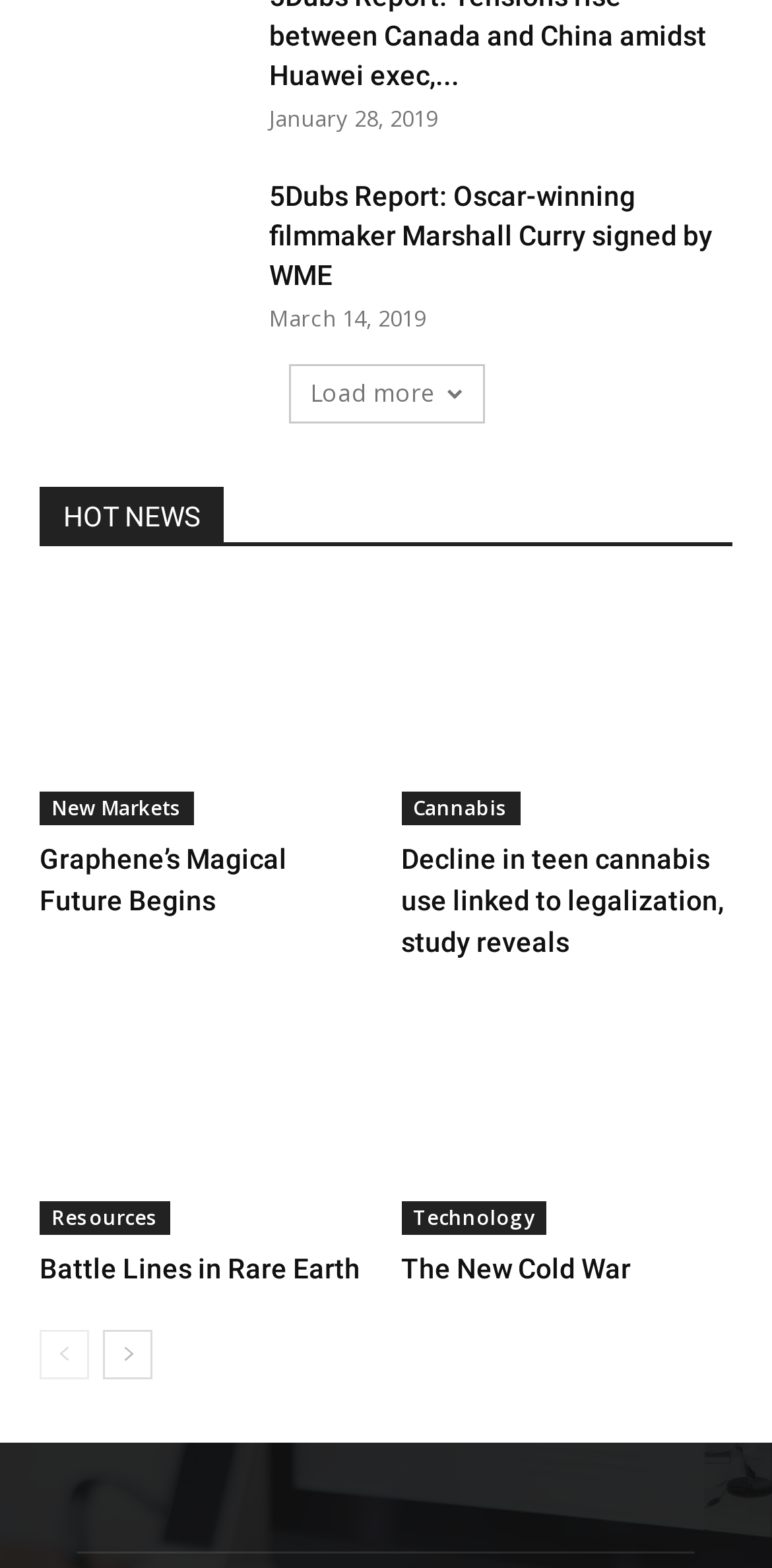How many news articles are on this page?
Please ensure your answer to the question is detailed and covers all necessary aspects.

I counted the number of headings and links that appear to be news article titles, and there are 8 of them.